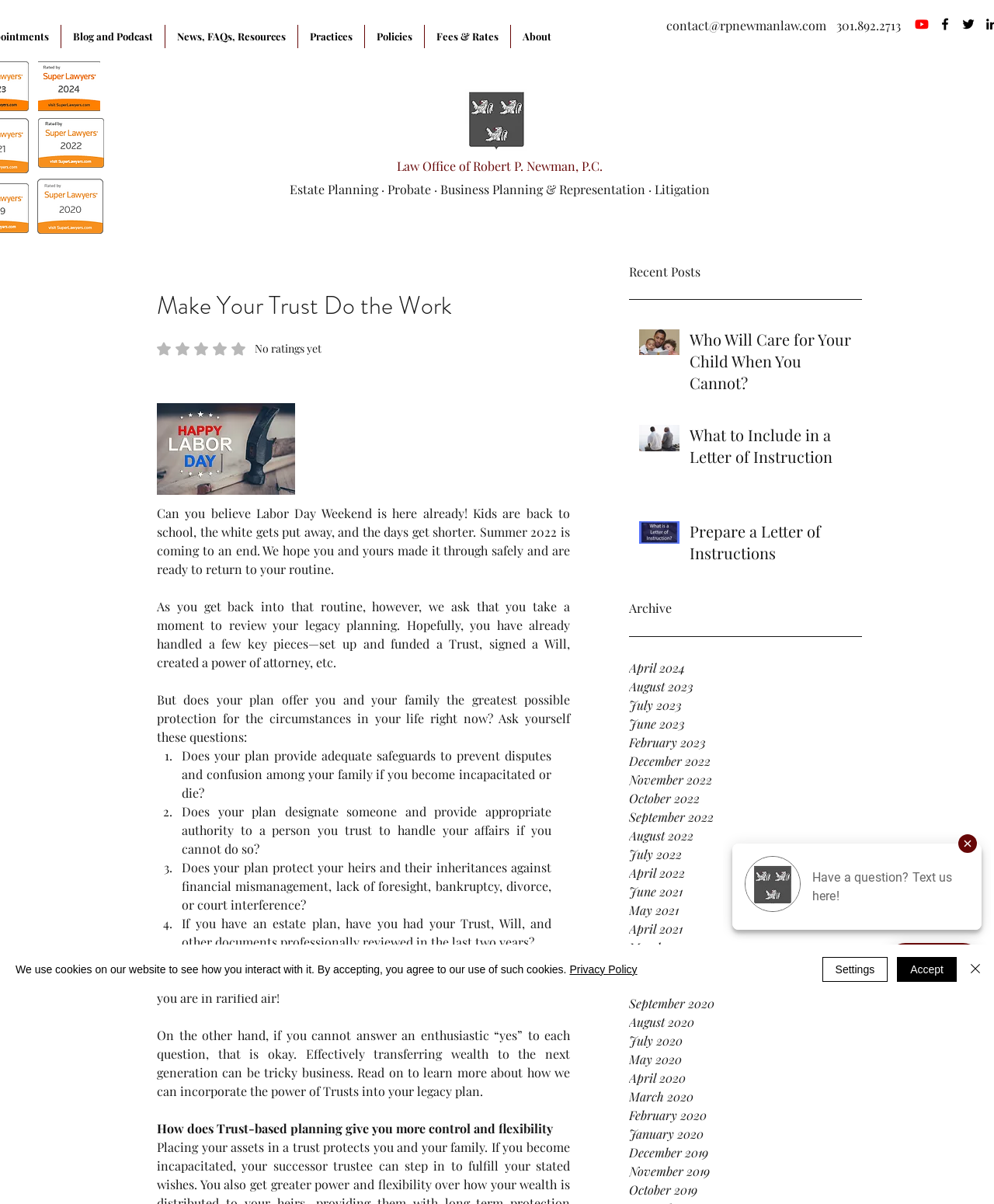Identify the bounding box coordinates of the section that should be clicked to achieve the task described: "Read more about 'O'Shea-Ward Insurance Group'".

None